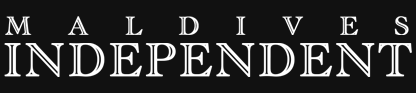What is the role of the Maldives Independent?
Using the image, provide a concise answer in one word or a short phrase.

Prominent source of information